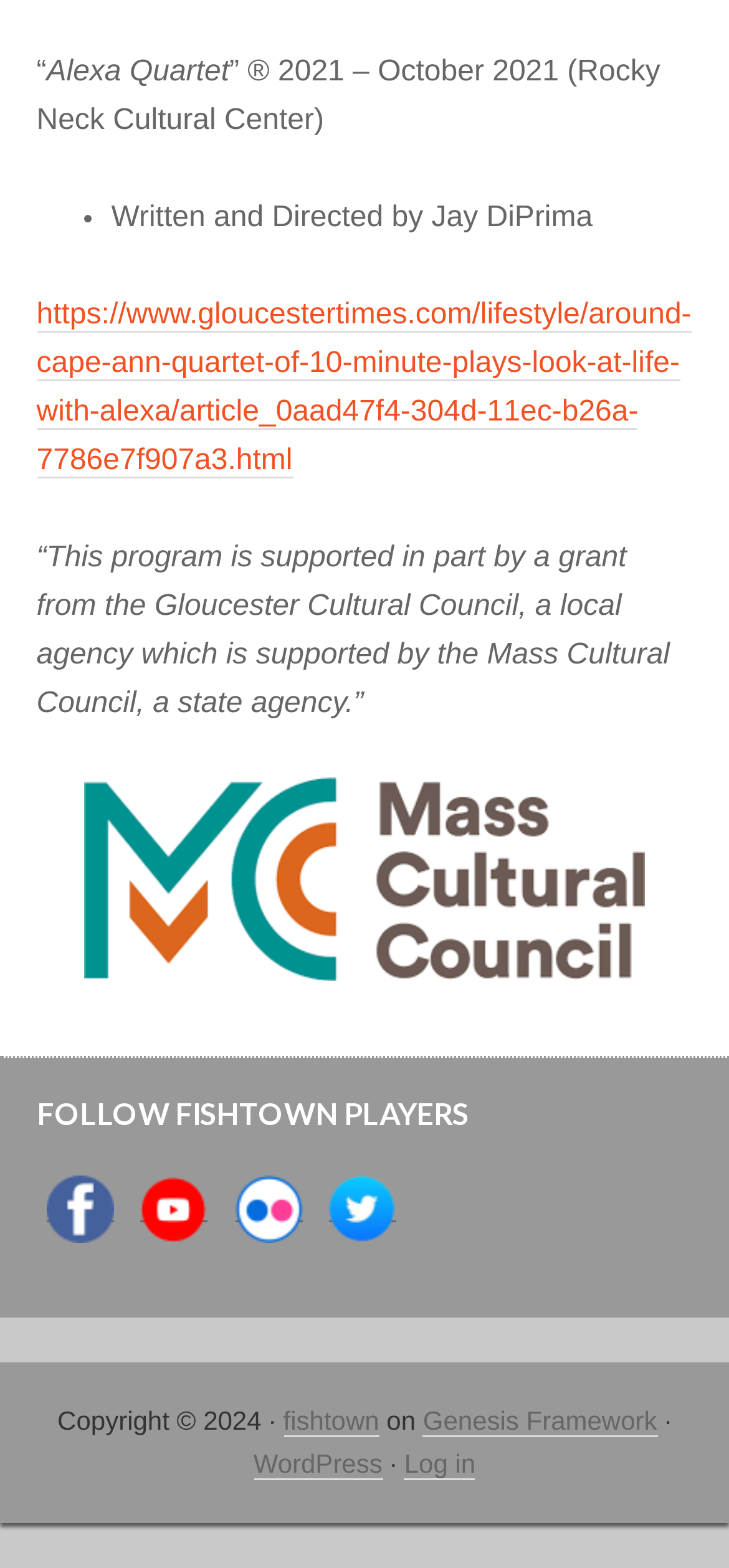Locate the UI element described as follows: "YouTube". Return the bounding box coordinates as four float numbers between 0 and 1 in the order [left, top, right, bottom].

[0.193, 0.759, 0.286, 0.78]